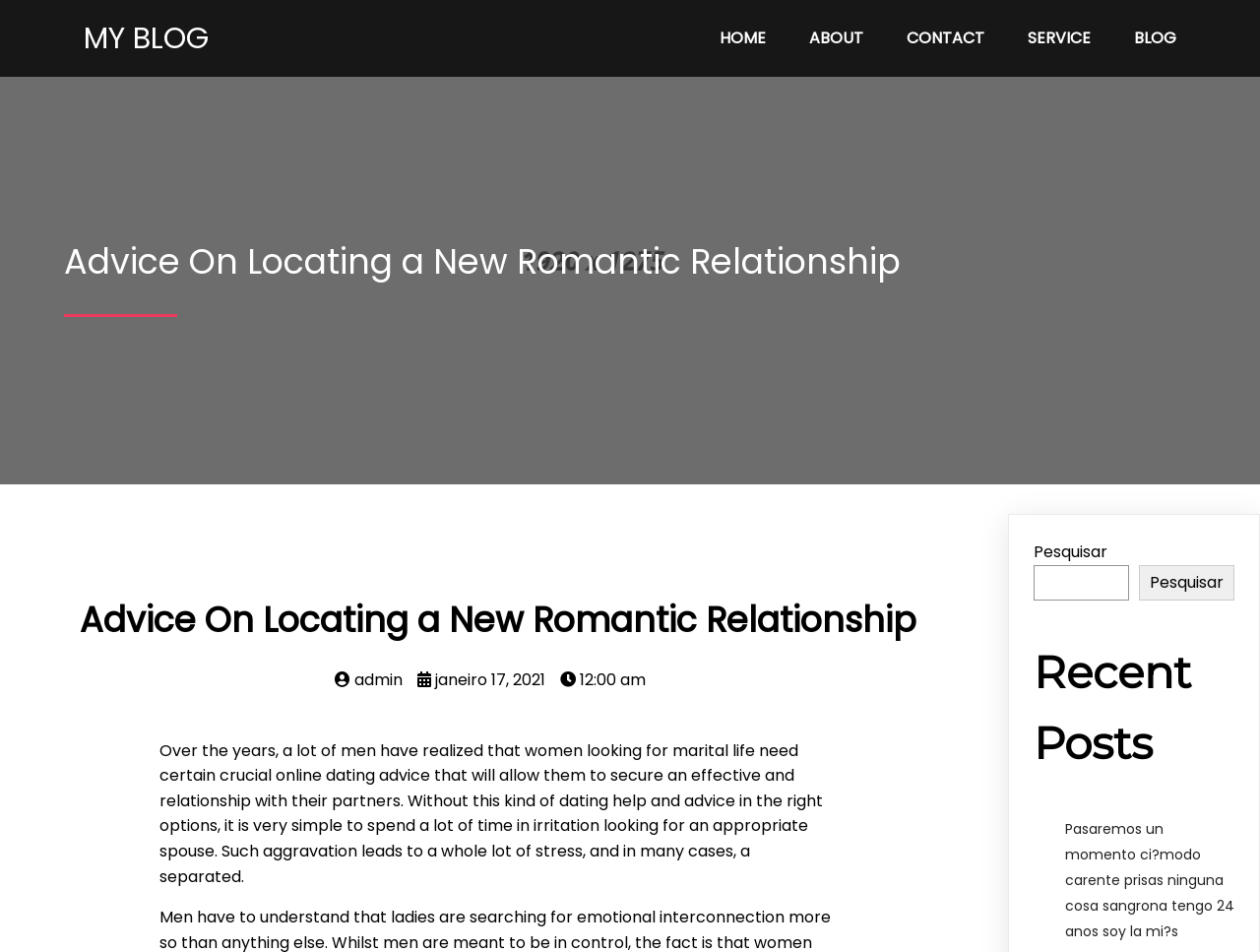What is the category of the recent posts section?
Please respond to the question with as much detail as possible.

The 'Recent Posts' section is a heading that categorizes the list of blog posts that are recently published on the website.